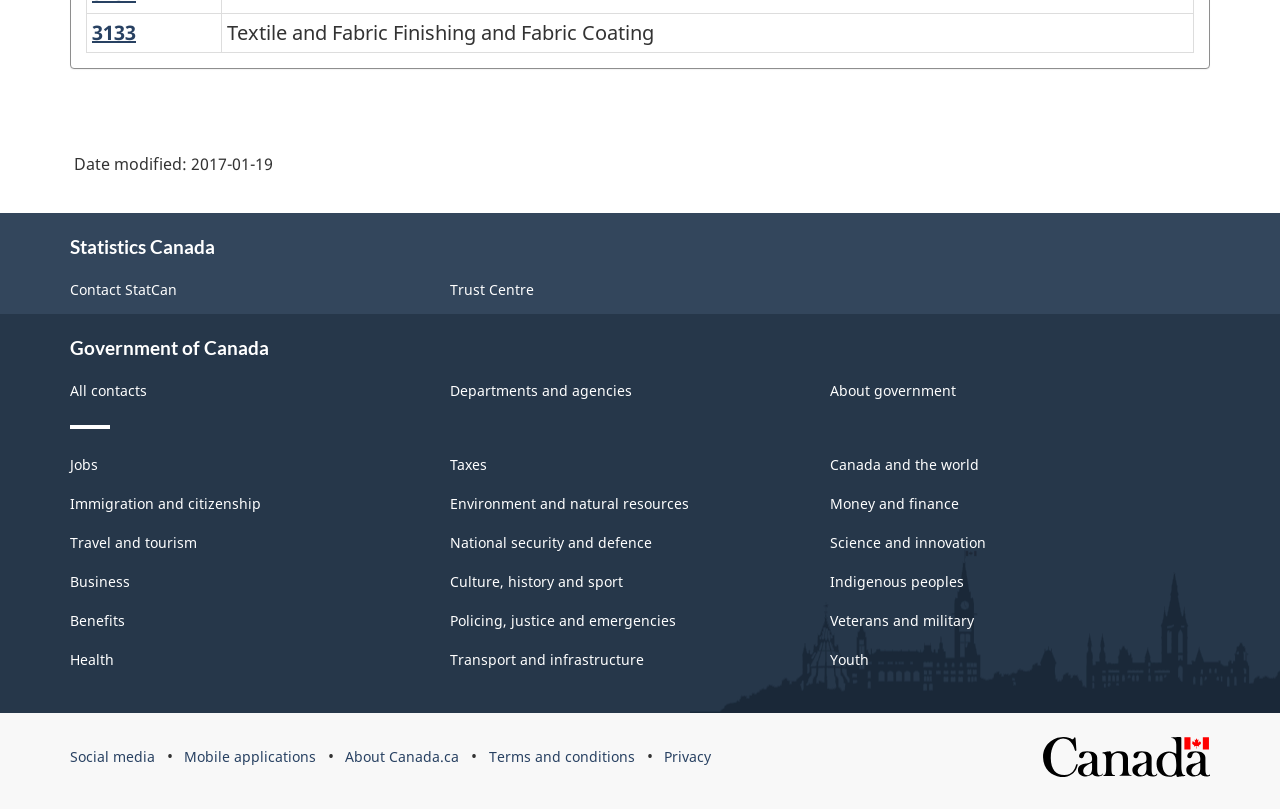Determine the bounding box for the described HTML element: "All contacts". Ensure the coordinates are four float numbers between 0 and 1 in the format [left, top, right, bottom].

[0.055, 0.471, 0.115, 0.495]